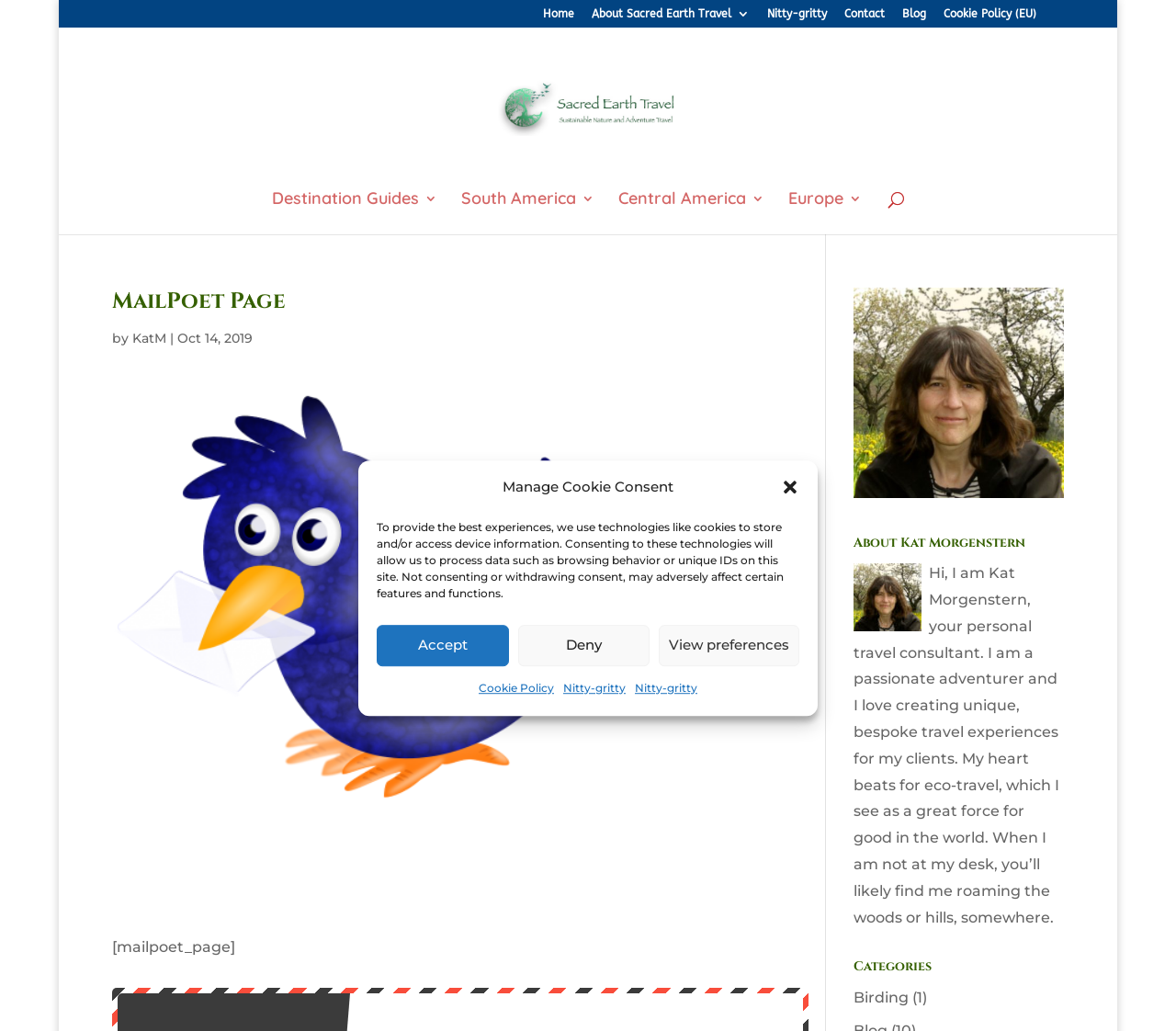Find the bounding box coordinates of the clickable region needed to perform the following instruction: "Read the article about Alimkhanuly To Face Gualtieri In October Middleweight Unification". The coordinates should be provided as four float numbers between 0 and 1, i.e., [left, top, right, bottom].

None